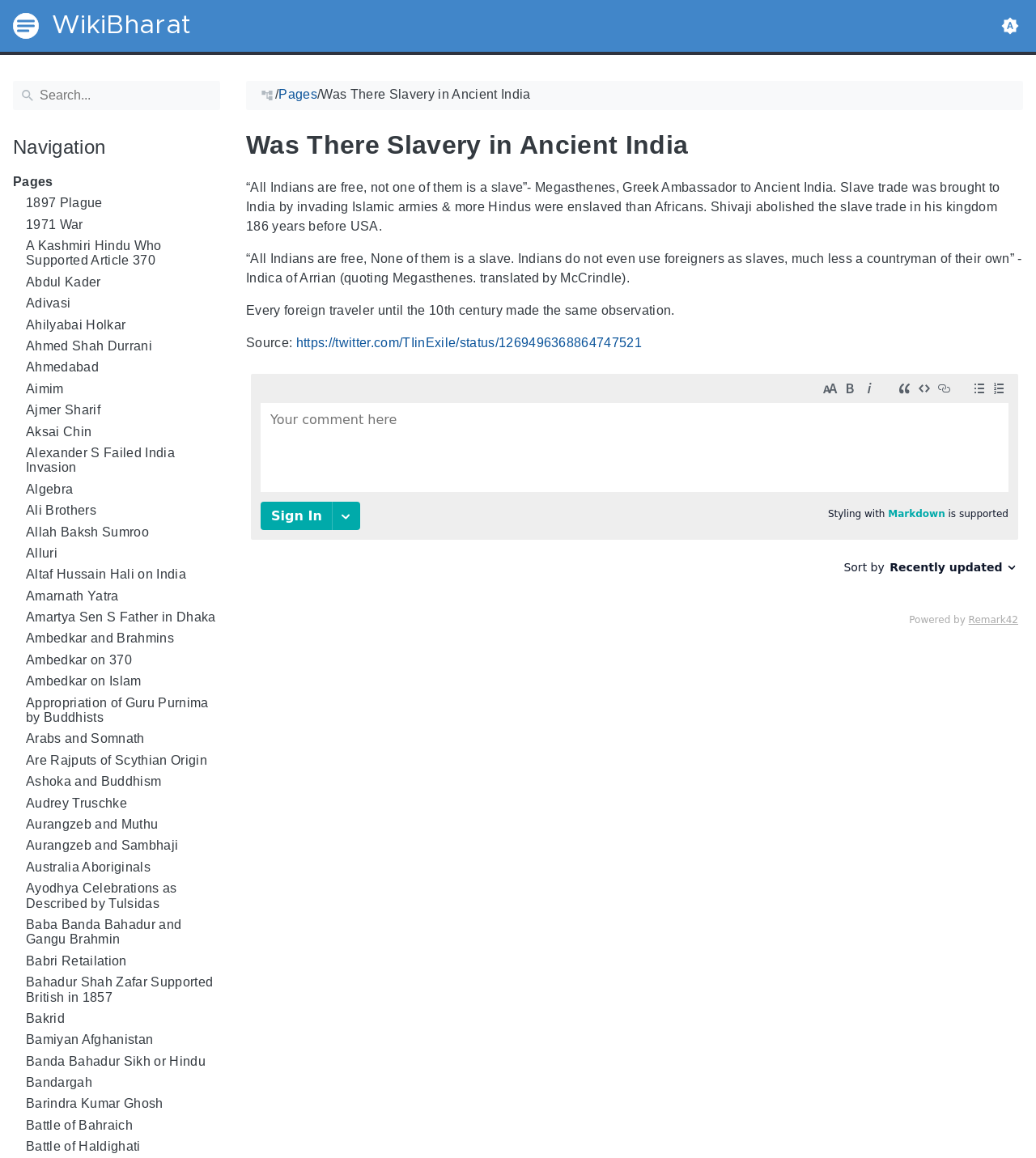Determine the bounding box for the UI element that matches this description: "Alluri".

[0.025, 0.472, 0.212, 0.484]